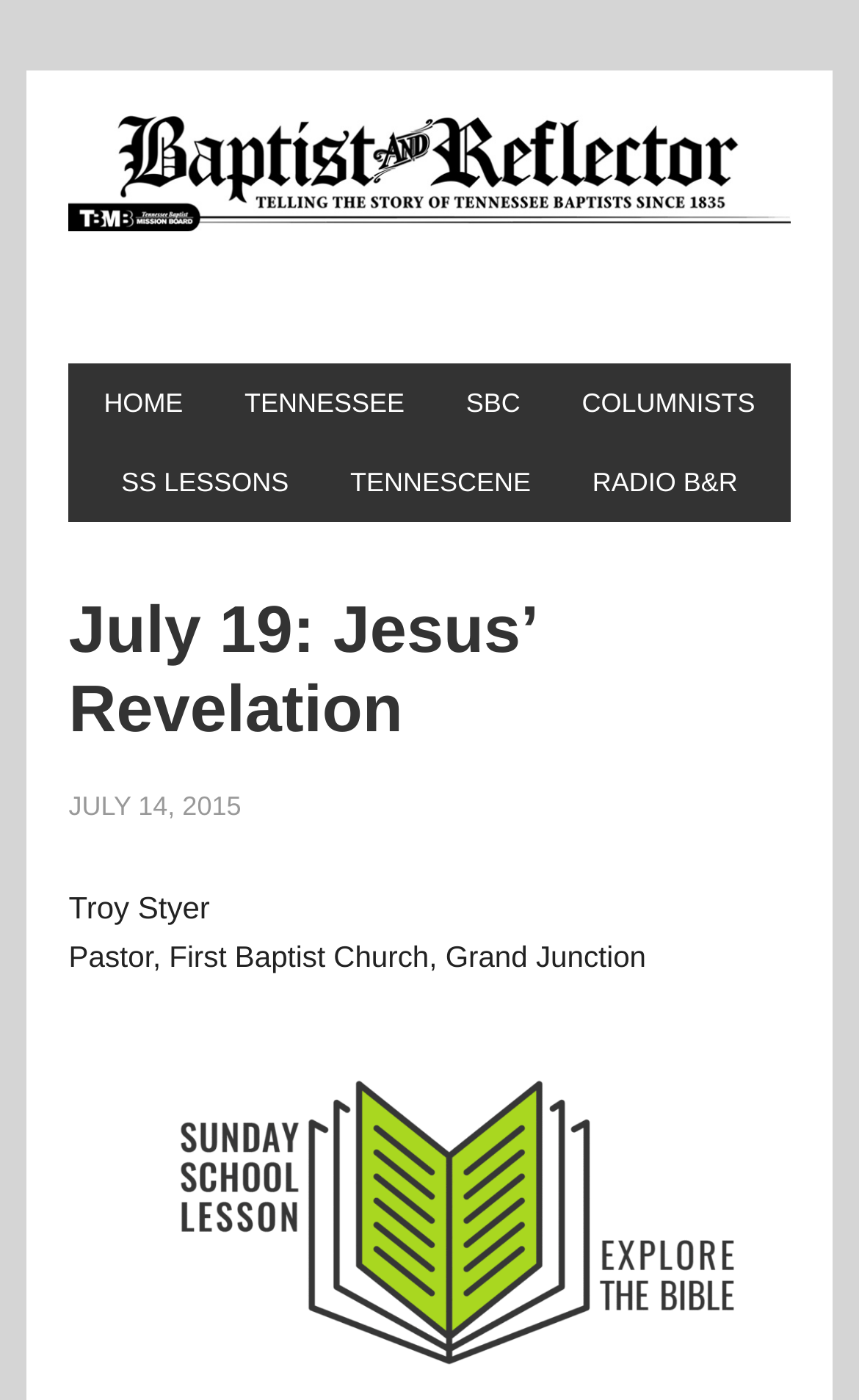Bounding box coordinates should be in the format (top-left x, top-left y, bottom-right x, bottom-right y) and all values should be floating point numbers between 0 and 1. Determine the bounding box coordinate for the UI element described as: Tennessee

[0.254, 0.26, 0.502, 0.316]